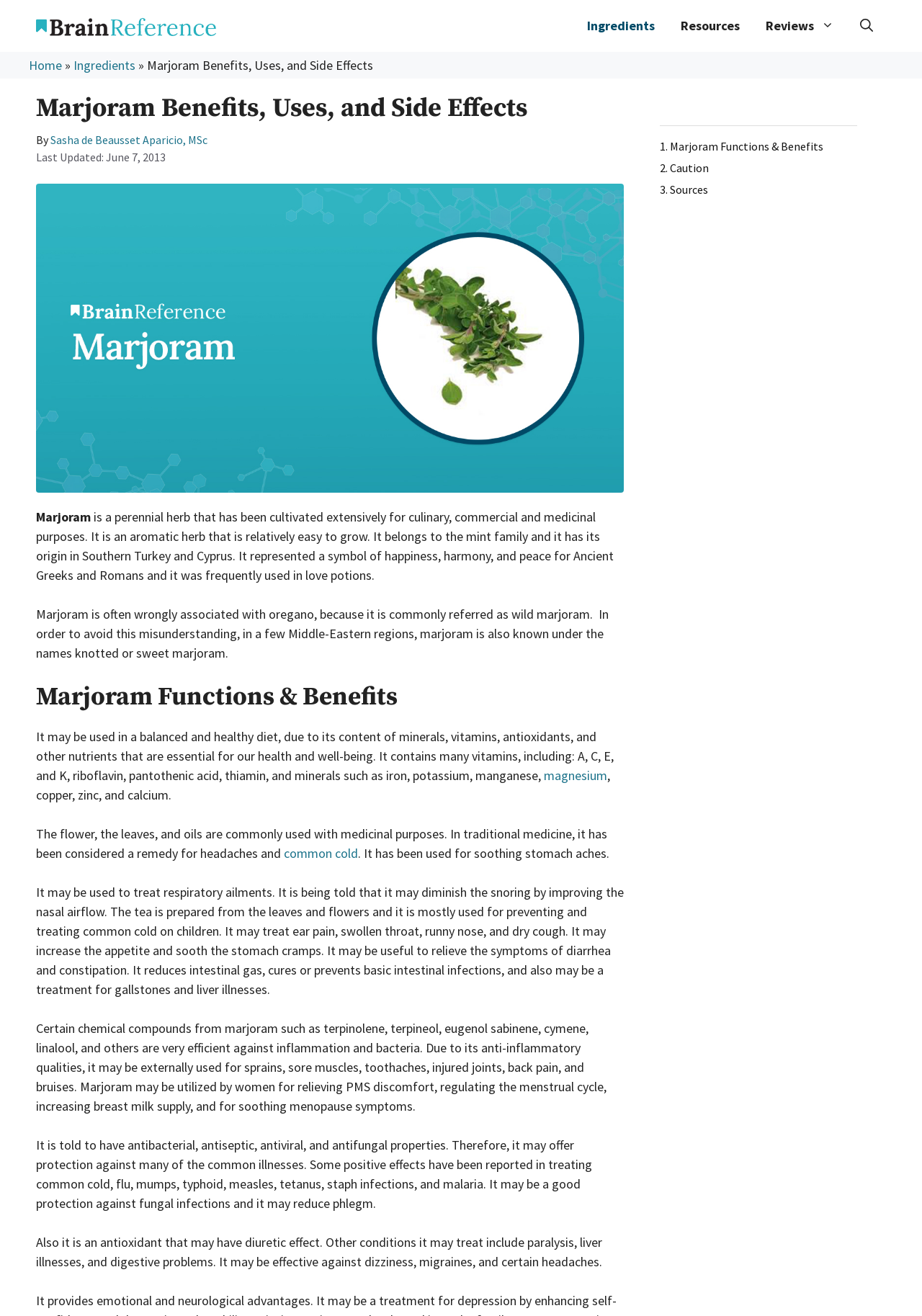Using the provided element description: "Sasha de Beausset Aparicio, MSc", identify the bounding box coordinates. The coordinates should be four floats between 0 and 1 in the order [left, top, right, bottom].

[0.055, 0.101, 0.225, 0.112]